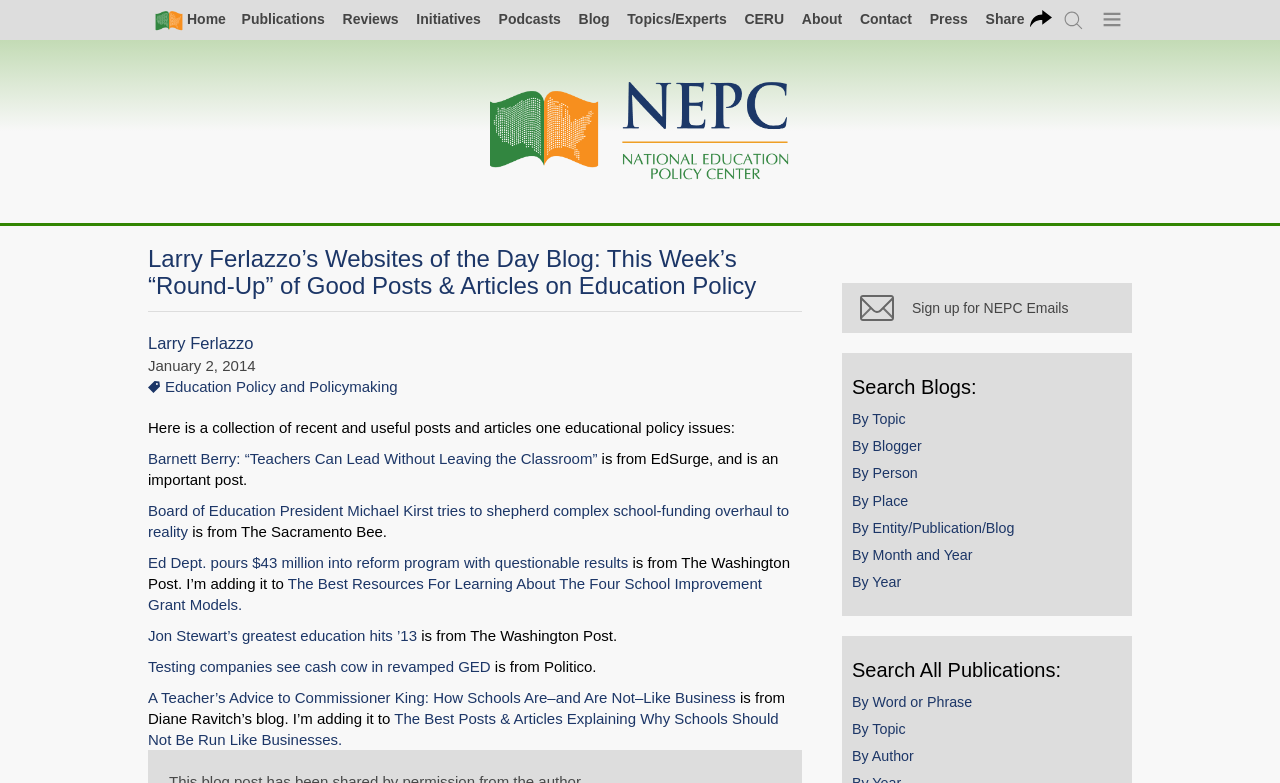Pinpoint the bounding box coordinates of the clickable element to carry out the following instruction: "Share the post on LinkedIn."

[0.383, 0.694, 0.617, 0.759]